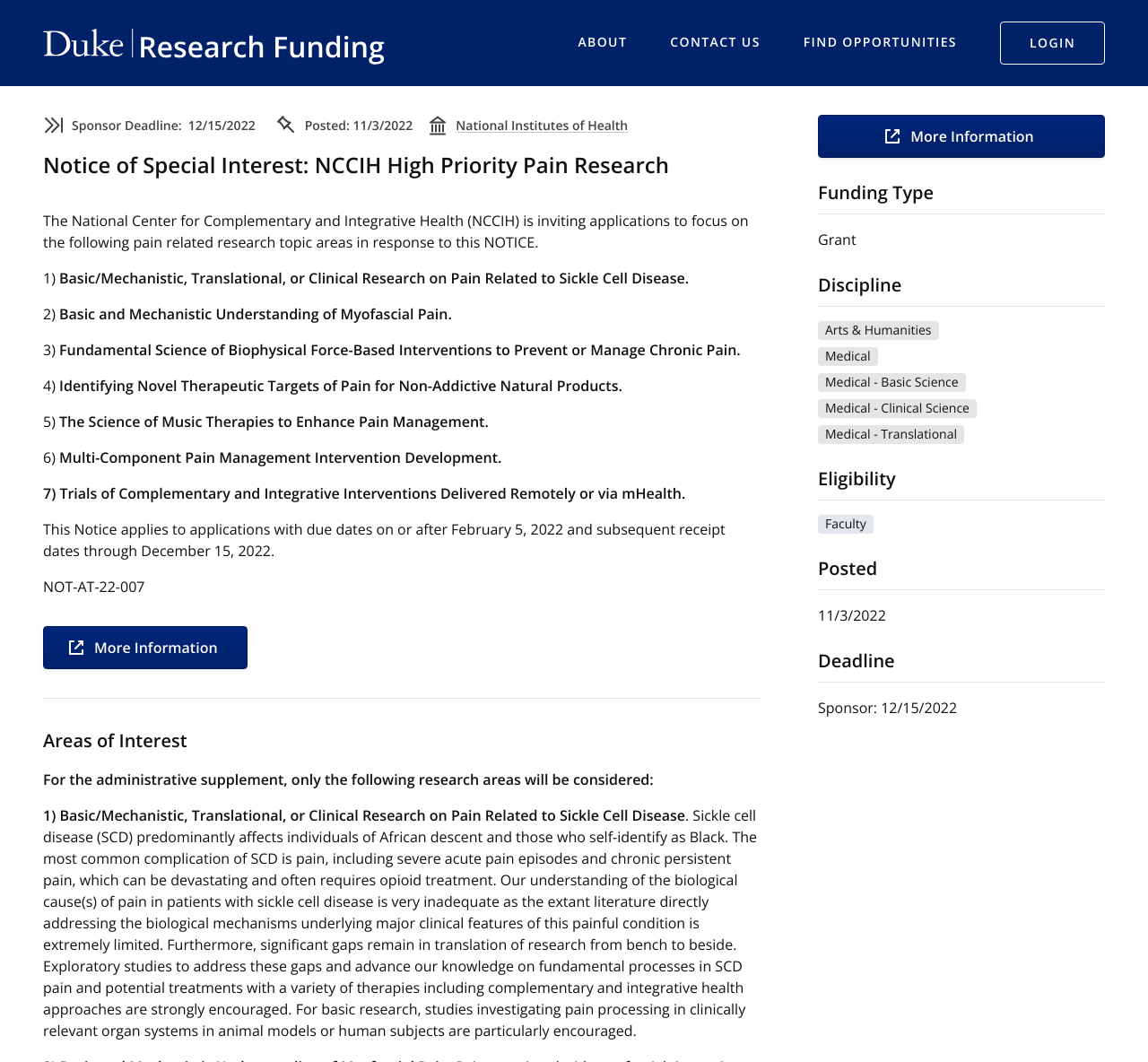Locate the bounding box coordinates of the element that needs to be clicked to carry out the instruction: "Click on the 'National Institutes of Health' link". The coordinates should be given as four float numbers ranging from 0 to 1, i.e., [left, top, right, bottom].

[0.397, 0.109, 0.547, 0.127]